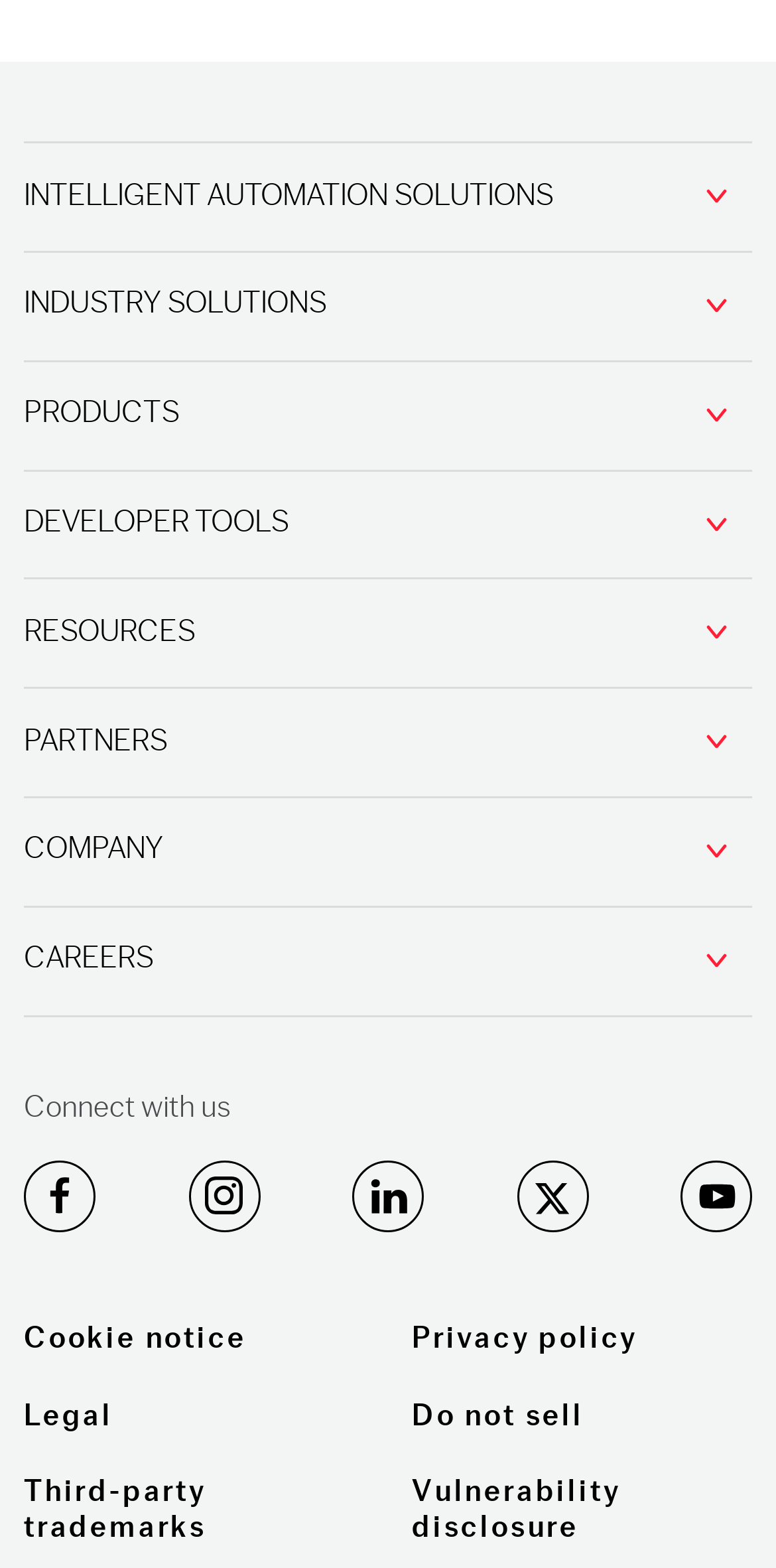Please identify the coordinates of the bounding box that should be clicked to fulfill this instruction: "Learn about ABBYY Vantage".

[0.113, 0.34, 0.435, 0.37]